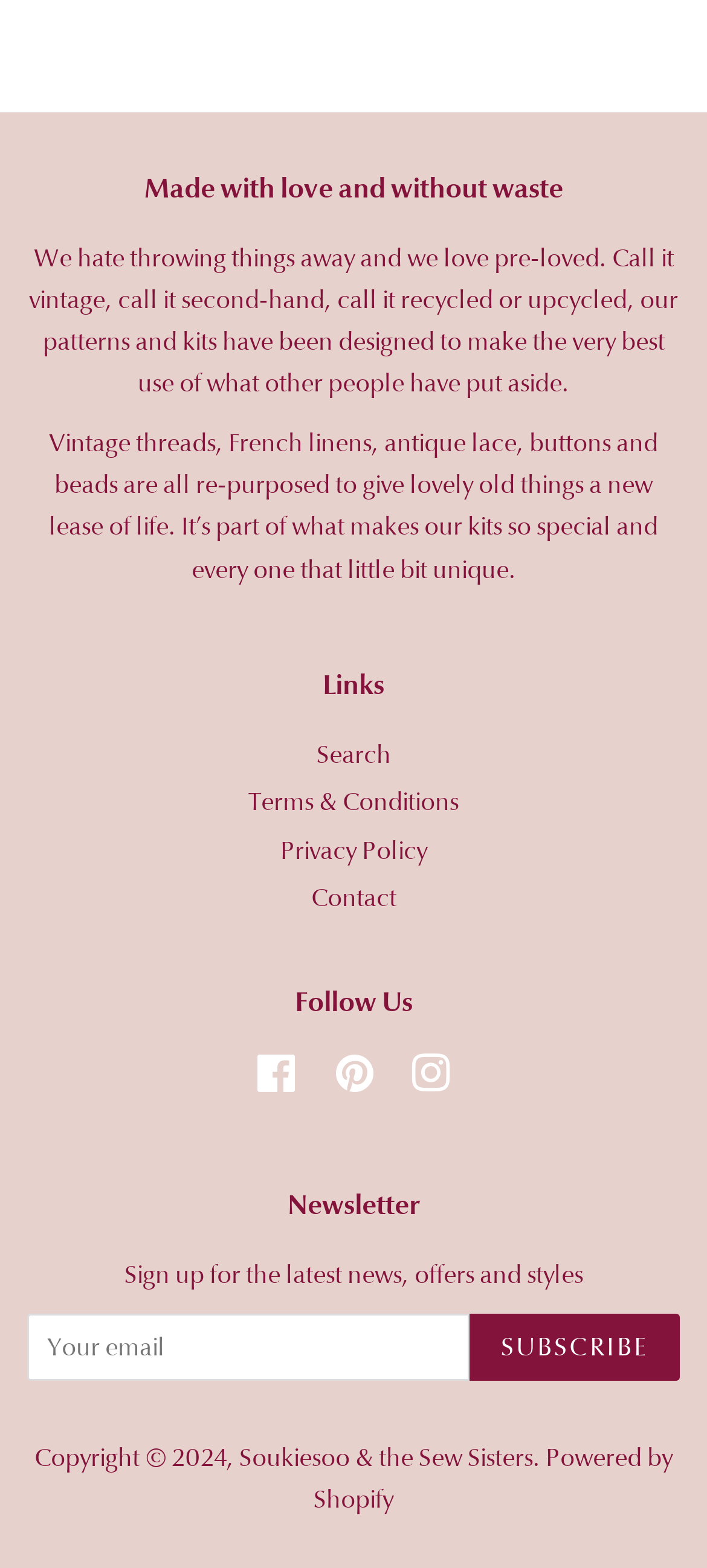How many social media platforms can you follow this website on?
Using the screenshot, give a one-word or short phrase answer.

Three